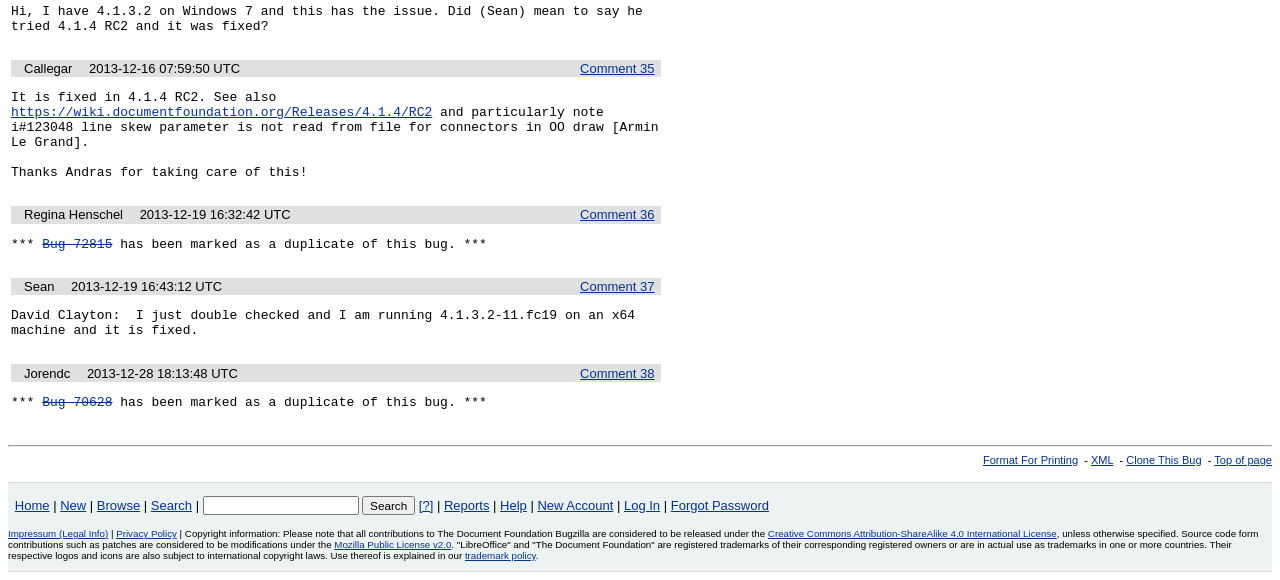Locate the bounding box coordinates of the element's region that should be clicked to carry out the following instruction: "Click on the 'Comment 35' link". The coordinates need to be four float numbers between 0 and 1, i.e., [left, top, right, bottom].

[0.453, 0.105, 0.511, 0.131]